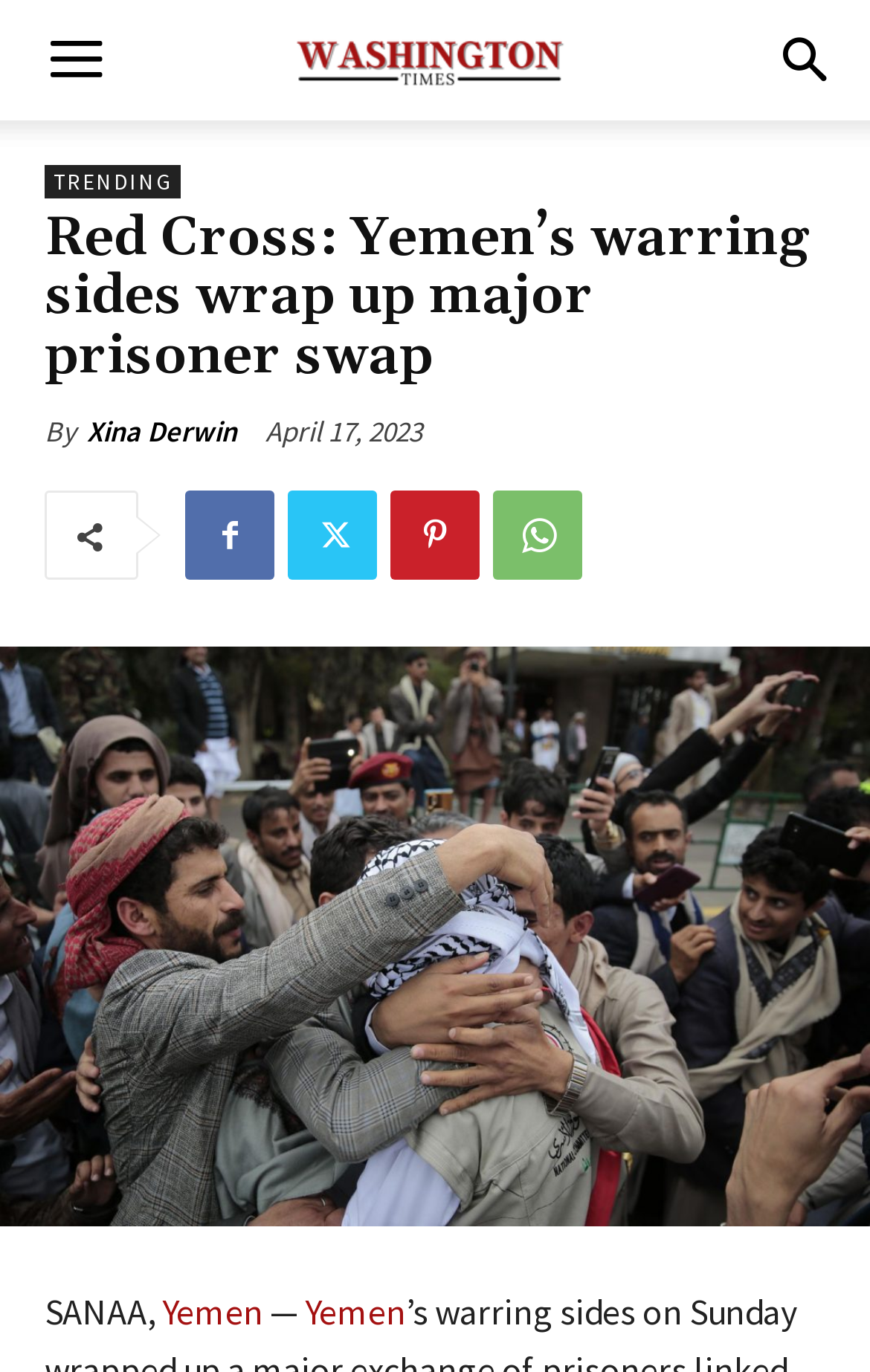Based on the element description: "Xina Derwin", identify the UI element and provide its bounding box coordinates. Use four float numbers between 0 and 1, [left, top, right, bottom].

[0.1, 0.299, 0.272, 0.332]